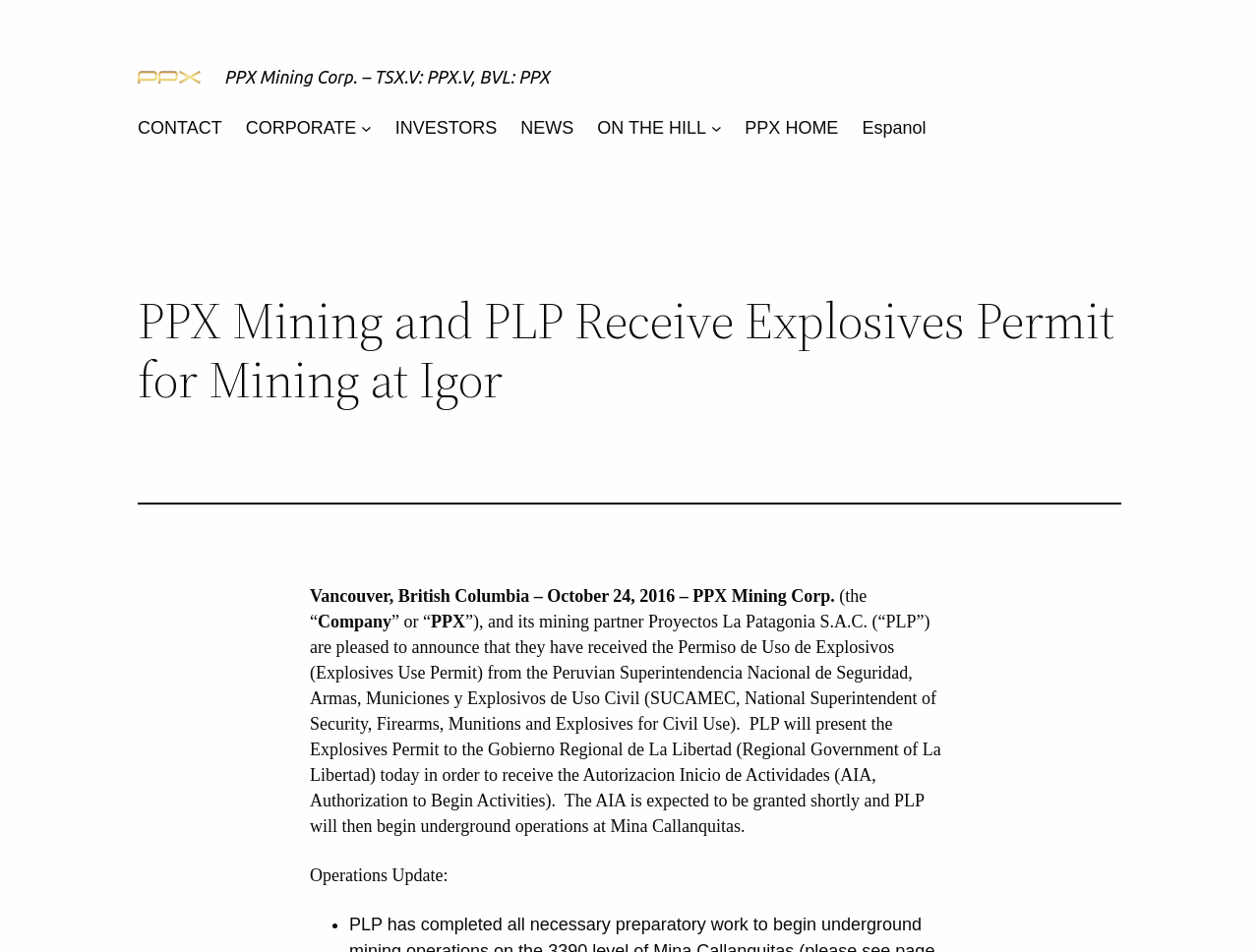What is the location of the mining operation?
Based on the visual content, answer with a single word or a brief phrase.

Peru